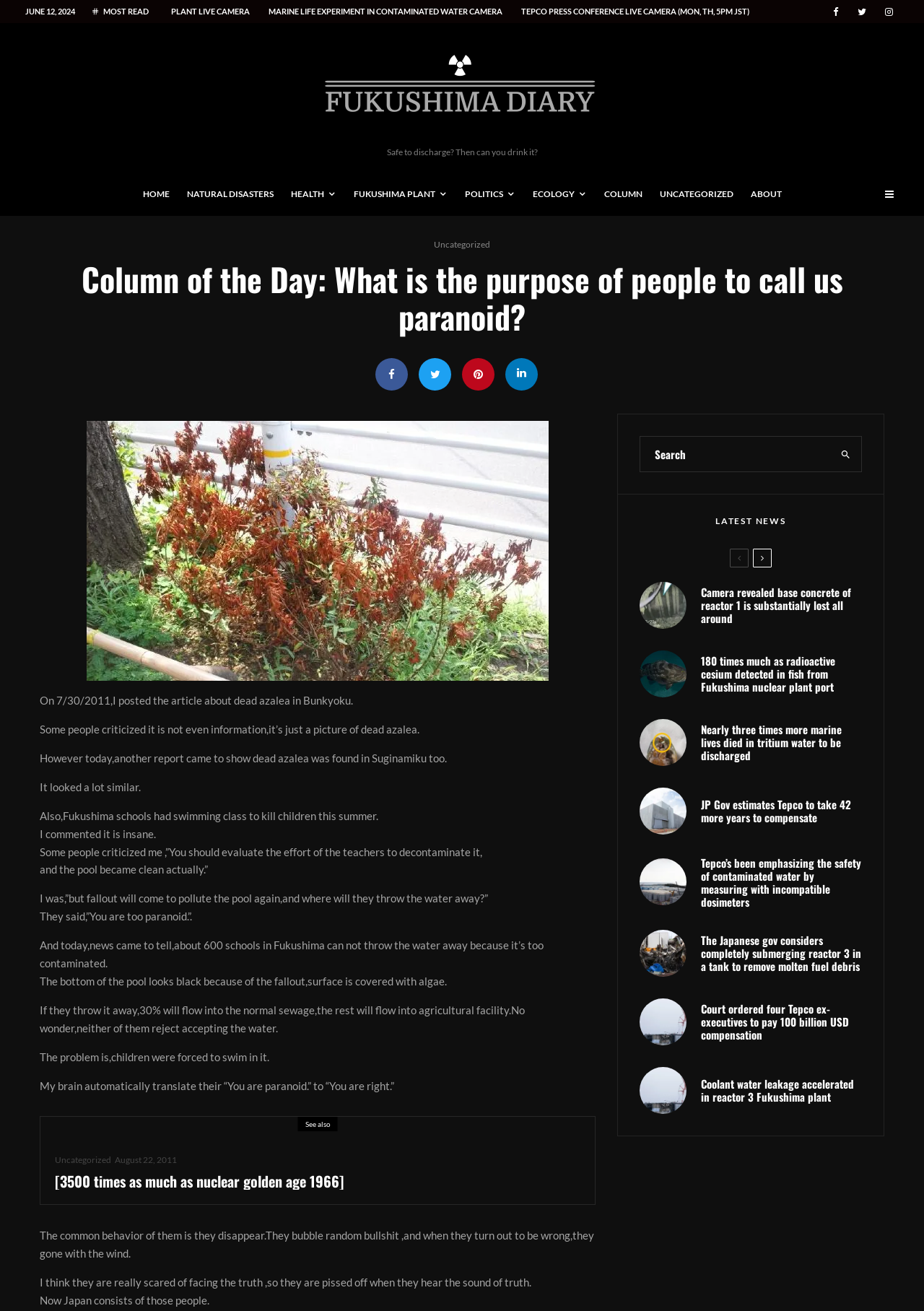Determine the bounding box coordinates of the clickable element to complete this instruction: "Search for something". Provide the coordinates in the format of four float numbers between 0 and 1, [left, top, right, bottom].

[0.693, 0.333, 0.899, 0.36]